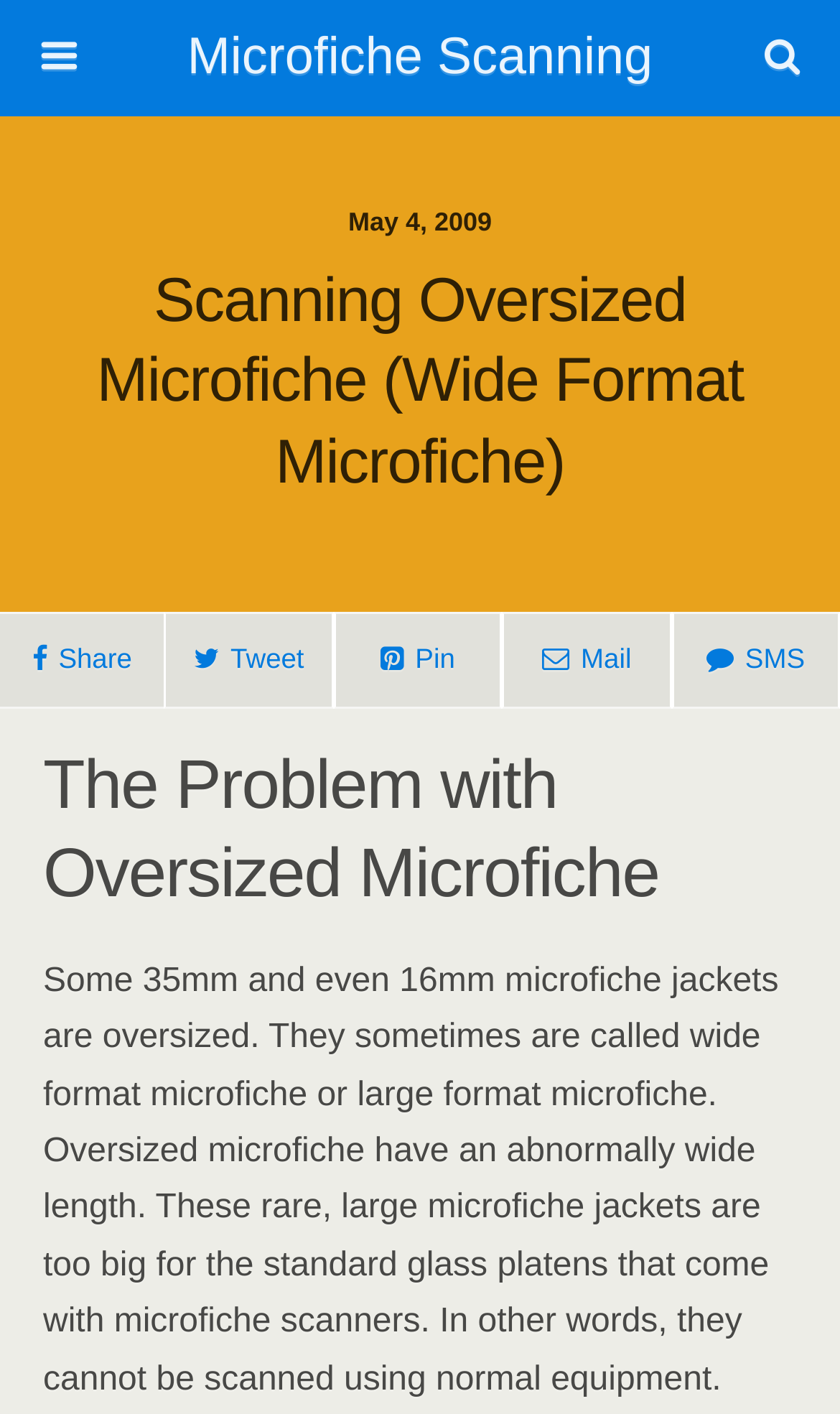Find the primary header on the webpage and provide its text.

Scanning Oversized Microfiche (Wide Format Microfiche)